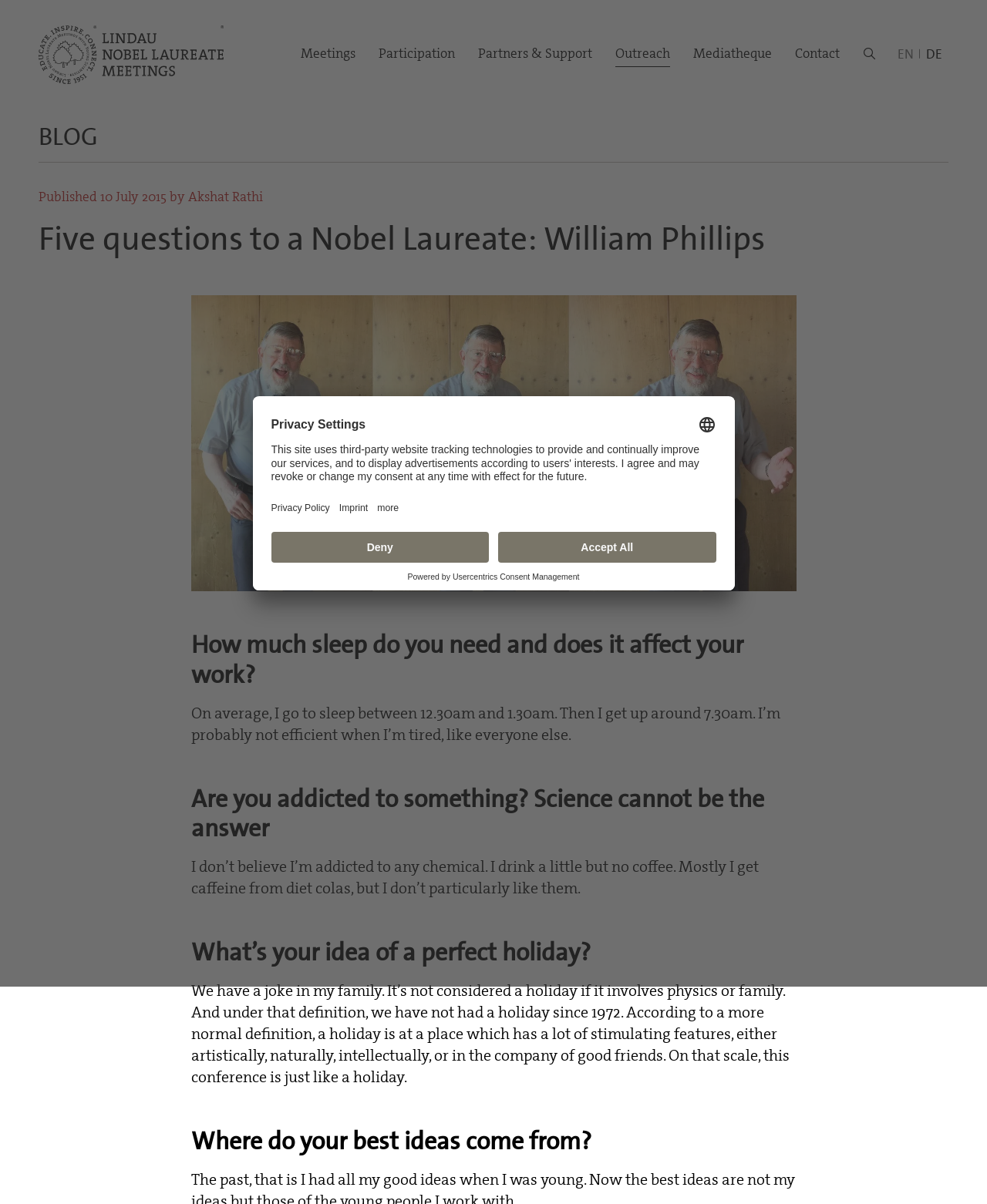Pinpoint the bounding box coordinates of the clickable element needed to complete the instruction: "Read the blog post". The coordinates should be provided as four float numbers between 0 and 1: [left, top, right, bottom].

[0.039, 0.182, 0.961, 0.224]